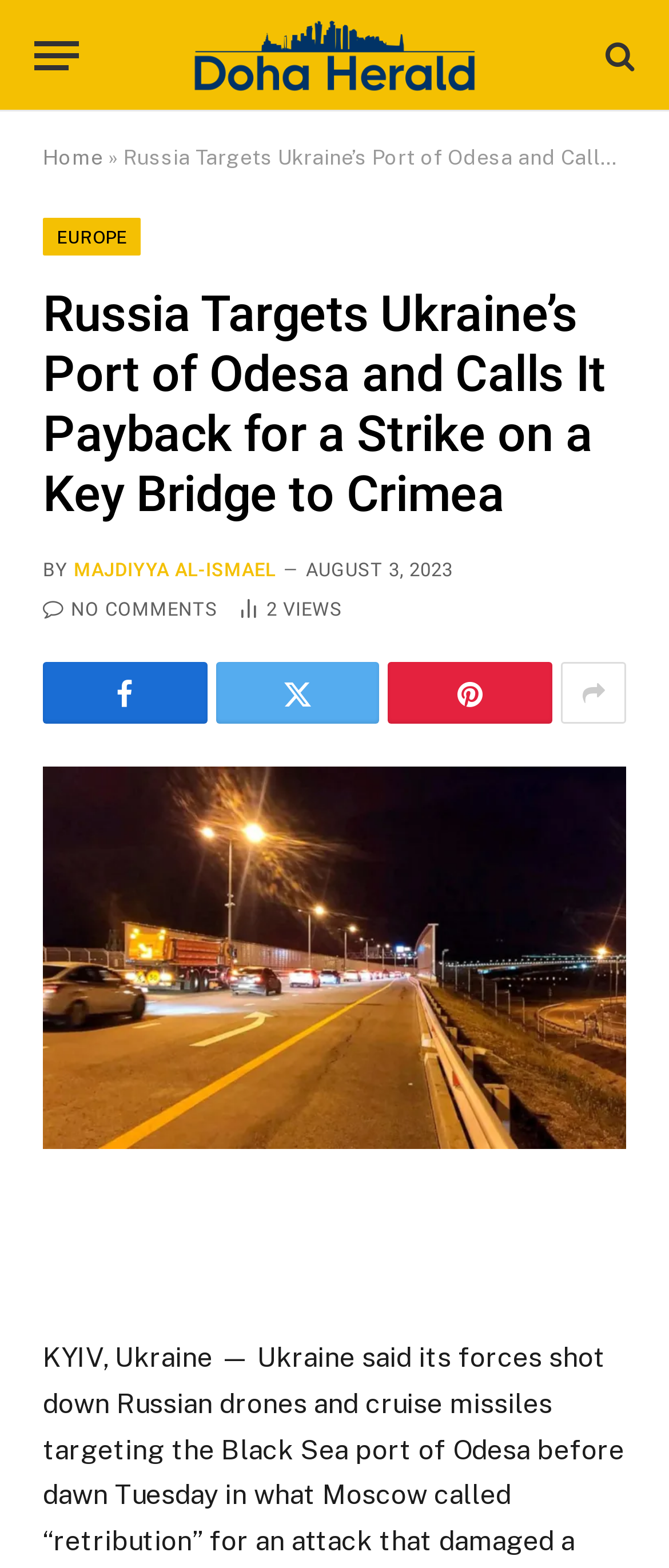Using the information shown in the image, answer the question with as much detail as possible: What is the date of the article?

The date of the article can be found below the author's name, where it says 'AUGUST 3, 2023' in a time format.